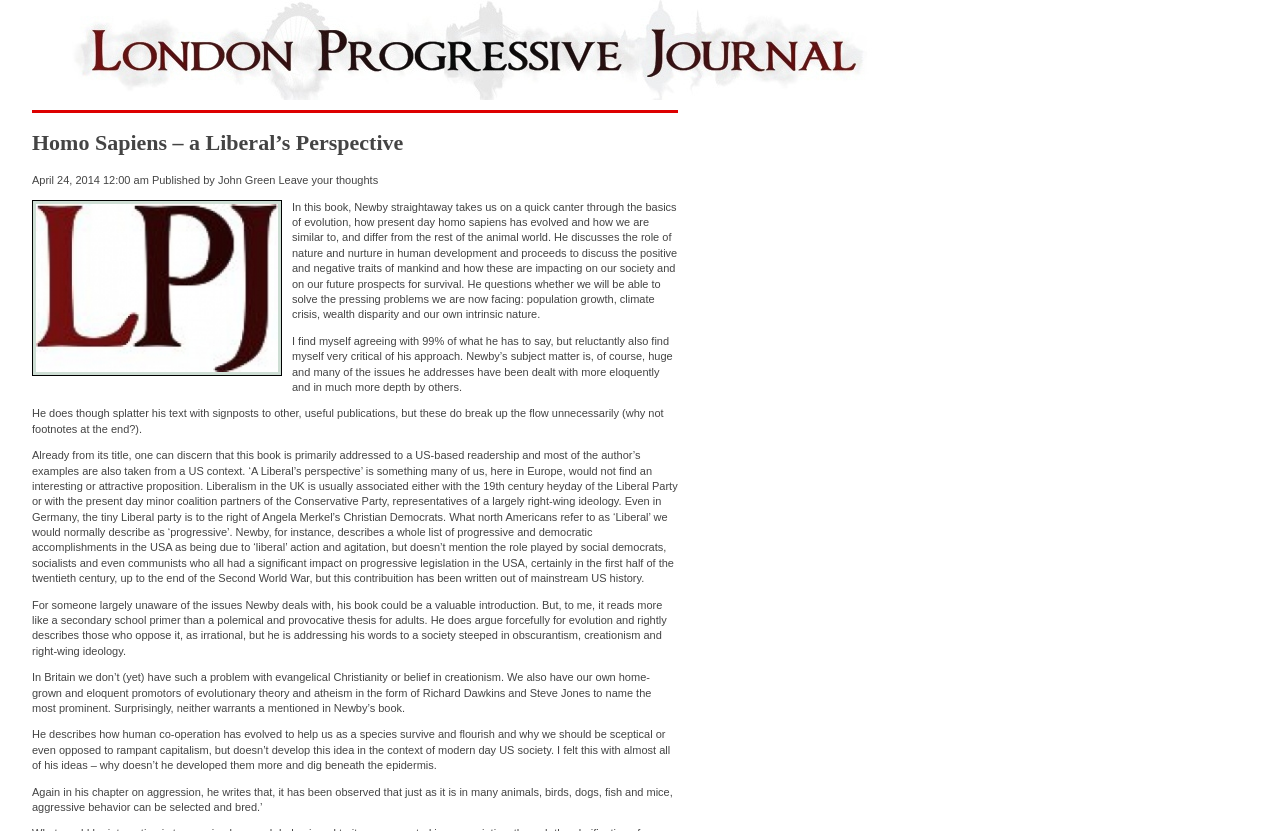What is the date of this article?
Please respond to the question with as much detail as possible.

The date of this article is mentioned in the text as 'April 24, 2014 12:00 am'.